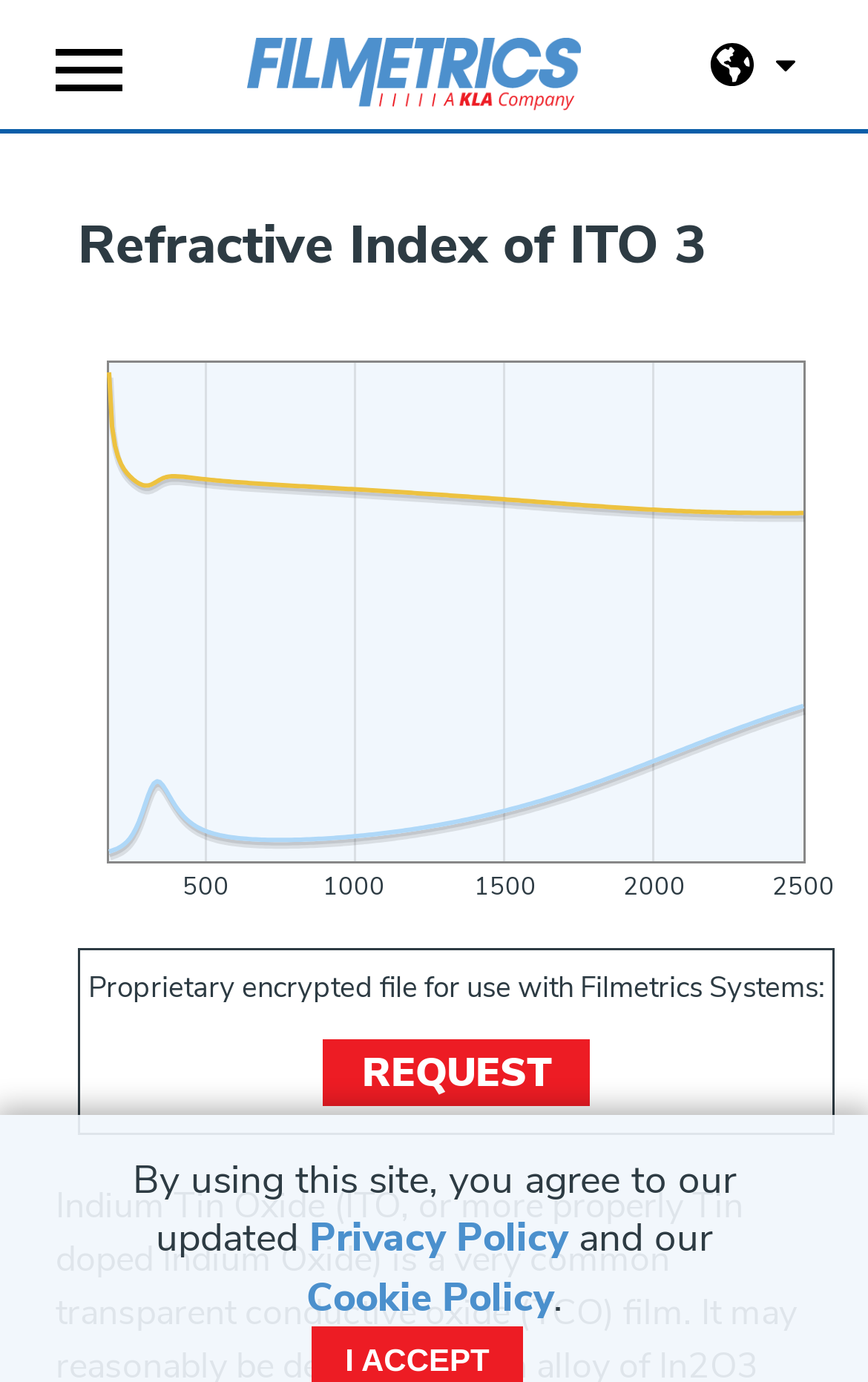How many canvas elements are on the webpage? Refer to the image and provide a one-word or short phrase answer.

2